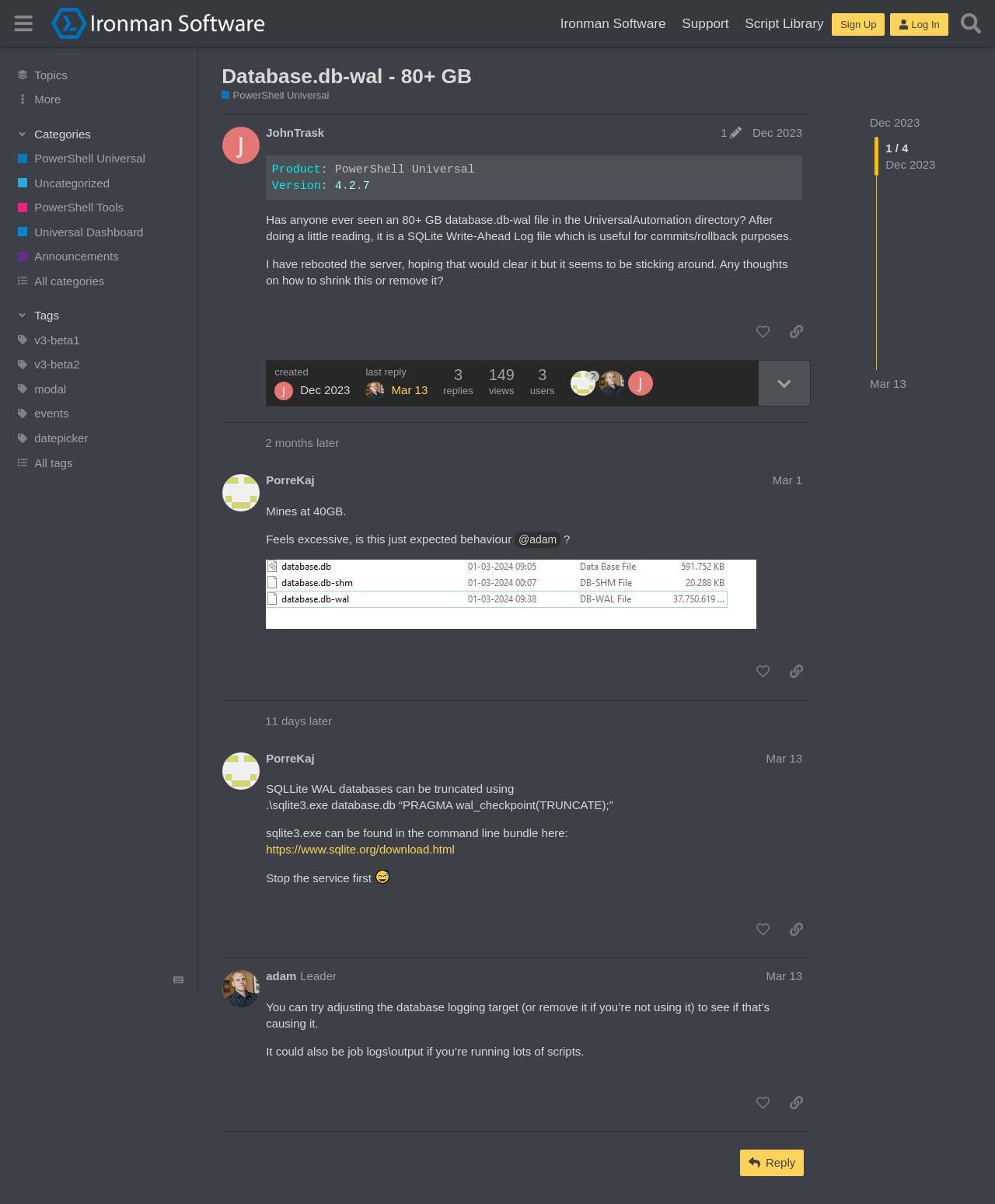Explain the webpage in detail, including its primary components.

This webpage is a forum discussion page on Ironman Software Forums, specifically about PowerShell Universal. At the top, there is a header section with a button to toggle the sidebar, a link to Ironman Software Forums, and several other links to different sections of the website, including Support, Script Library, and Sign Up/Log In. There is also a search button on the top right.

Below the header, there is a sidebar on the left with several categories, including Topics, PowerShell Universal, Uncategorized, and others. Each category has a button to expand or collapse it, and some have images next to them.

The main content of the page is a discussion thread about a specific topic, "Database.db-wal - 80+ GB". The thread has a heading with the title of the discussion, and below it, there is a post from a user named JohnTrask. The post has a heading with the user's name and the date of the post, and it contains a code block with some text about a product and its version. The post also has a paragraph of text asking about a large database file and how to shrink or remove it.

Below the post, there are several buttons and links, including a button to copy a link to the post, a button to like the post, and a link to the last reply in the thread. There is also a section showing the number of replies and views for the thread.

On the right side of the page, there is a section showing the date of the last reply, with a link to the reply and an image next to it.